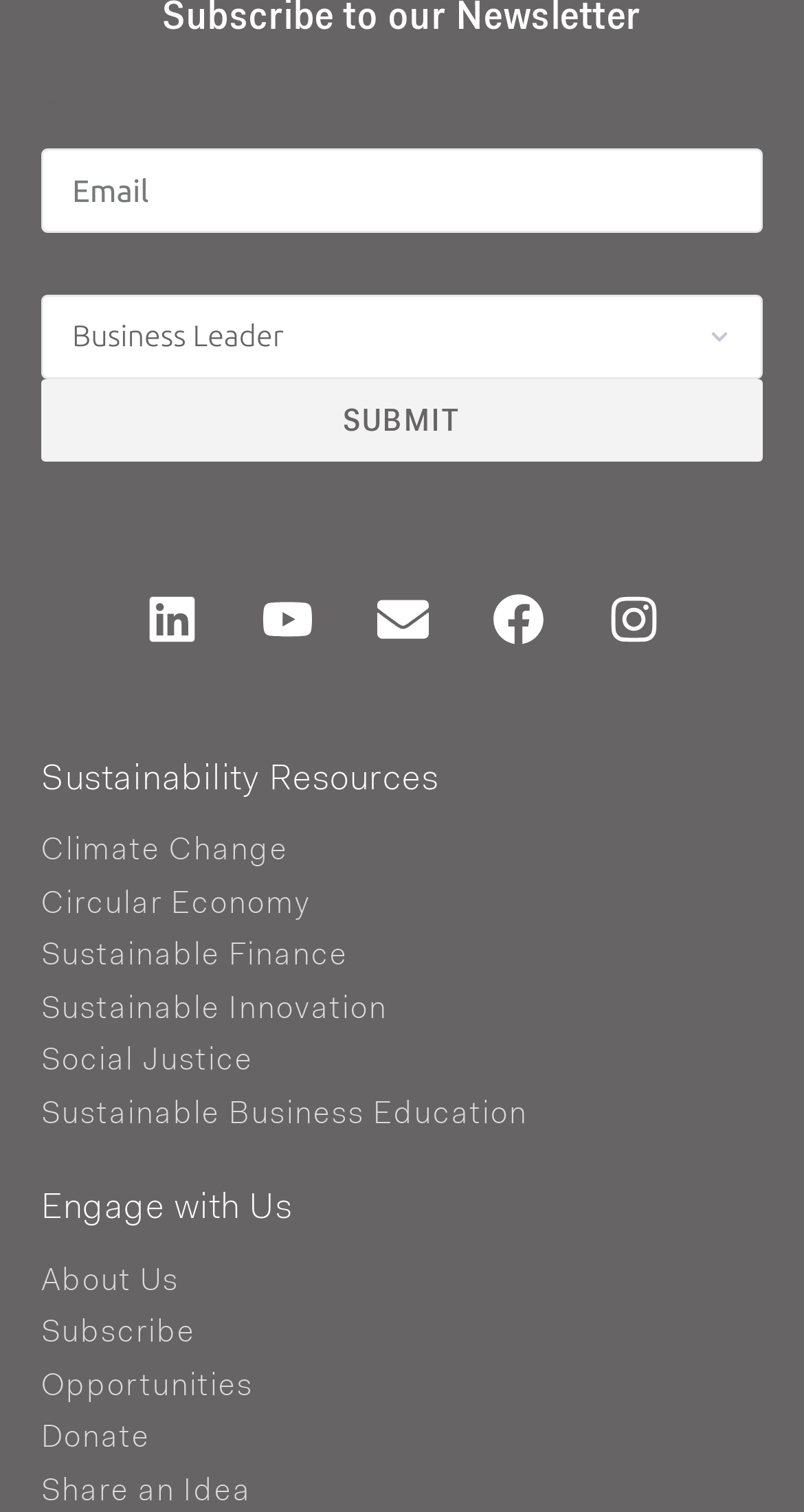Give a one-word or phrase response to the following question: How many social media links are present?

5